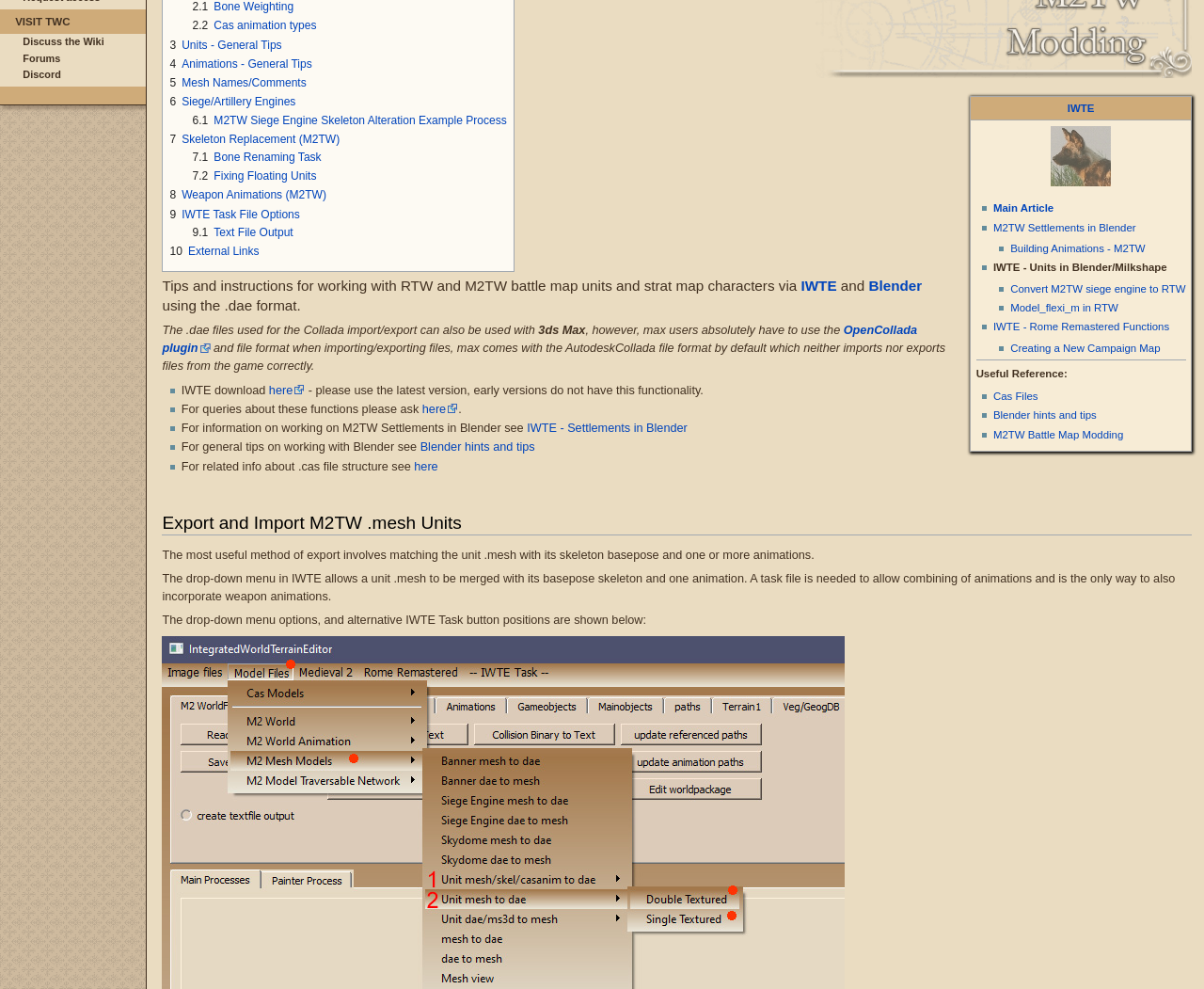Identify the bounding box coordinates for the UI element described as follows: "Uncategorized". Ensure the coordinates are four float numbers between 0 and 1, formatted as [left, top, right, bottom].

None